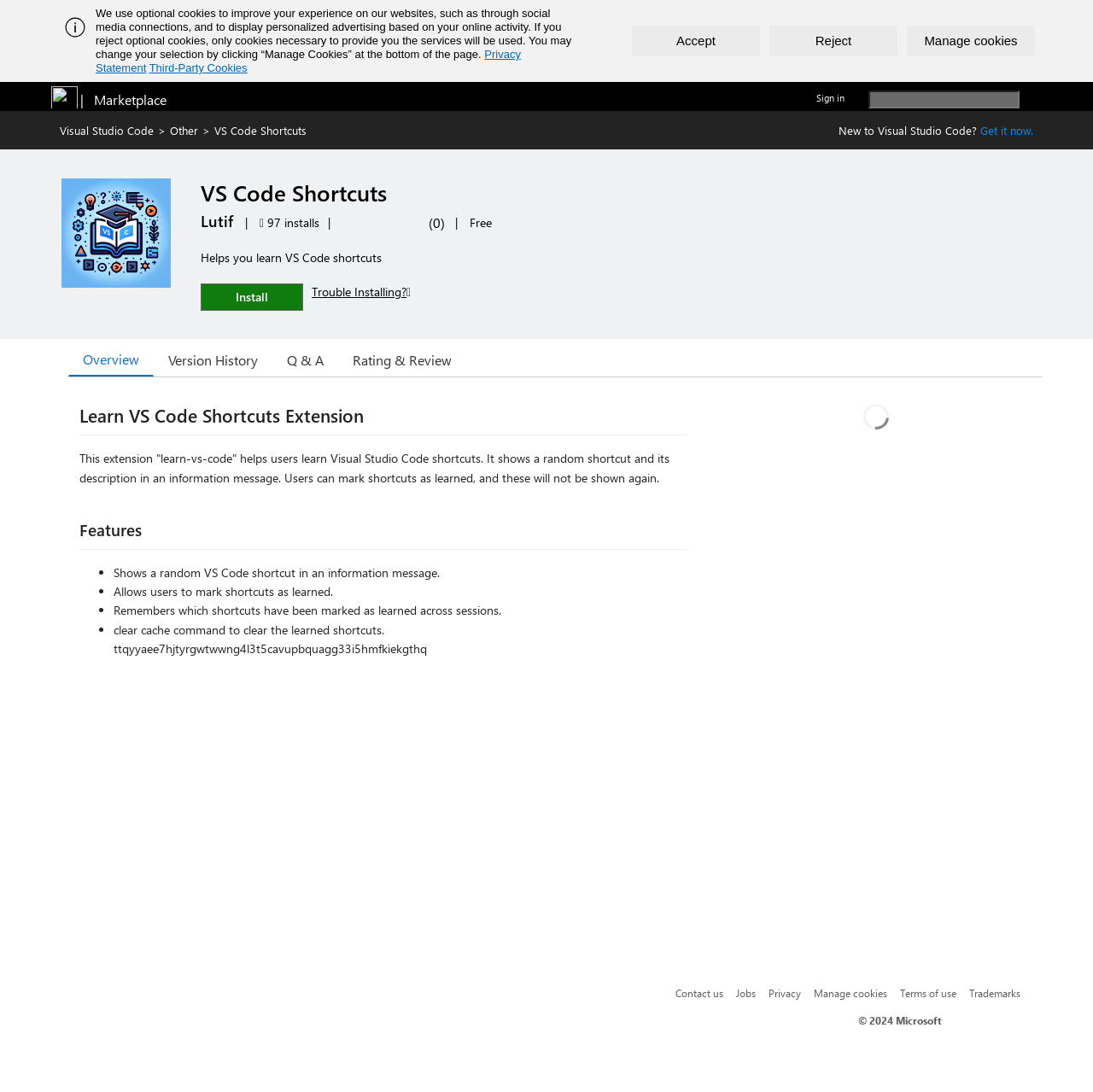Please give a short response to the question using one word or a phrase:
What is the price of the extension?

Free